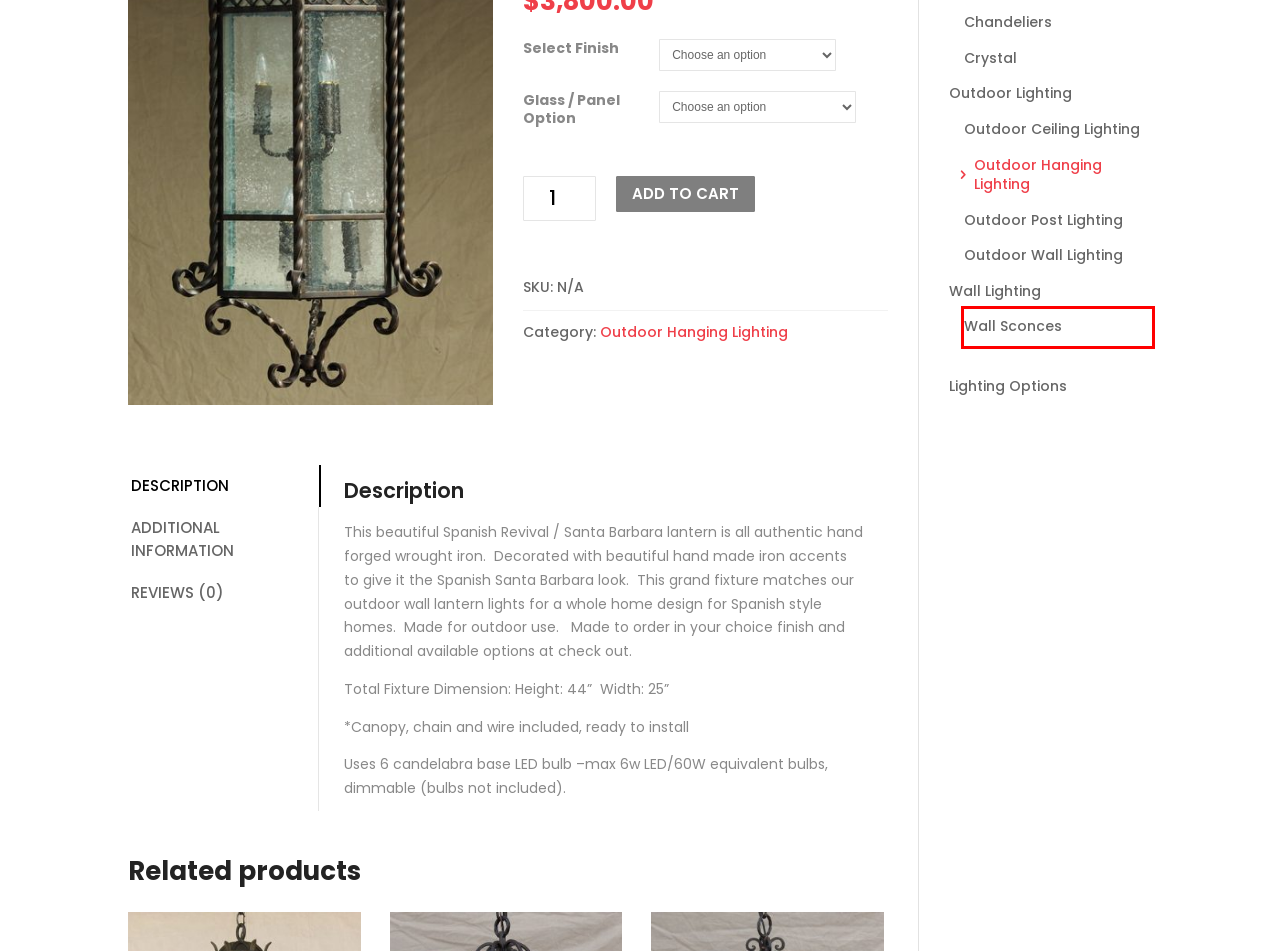You are provided a screenshot of a webpage featuring a red bounding box around a UI element. Choose the webpage description that most accurately represents the new webpage after clicking the element within the red bounding box. Here are the candidates:
A. Outdoor Wall Lighting | Vice Custom Iron Lighting
B. Chandeliers | Vice Custom Iron Lighting
C. Wall Sconces | Vice Custom Iron Lighting
D. Crystal | Vice Custom Iron Lighting
E. Outdoor Ceiling Lighting | Vice Custom Iron Lighting
F. Wall Lighting | Vice Custom Iron Lighting
G. Outdoor Post Lighting | Vice Custom Iron Lighting
H. Options | Vice Custom Iron Lighting

C